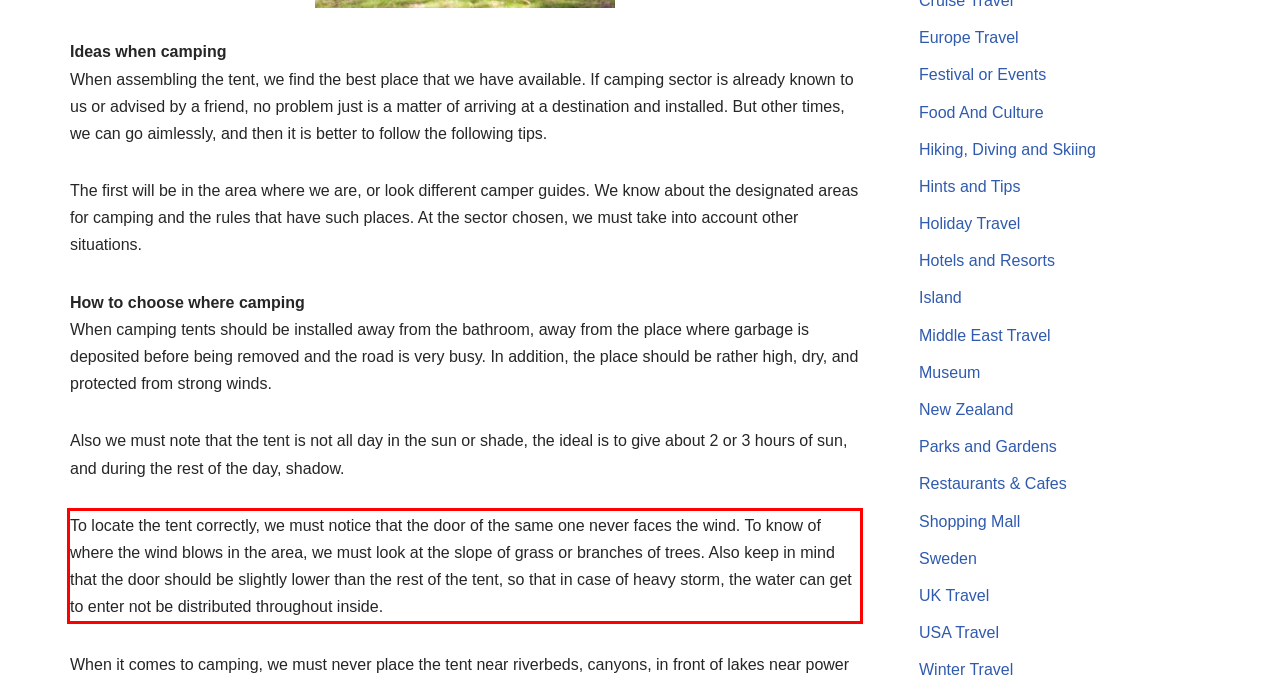You are looking at a screenshot of a webpage with a red rectangle bounding box. Use OCR to identify and extract the text content found inside this red bounding box.

To locate the tent correctly, we must notice that the door of the same one never faces the wind. To know of where the wind blows in the area, we must look at the slope of grass or branches of trees. Also keep in mind that the door should be slightly lower than the rest of the tent, so that in case of heavy storm, the water can get to enter not be distributed throughout inside.